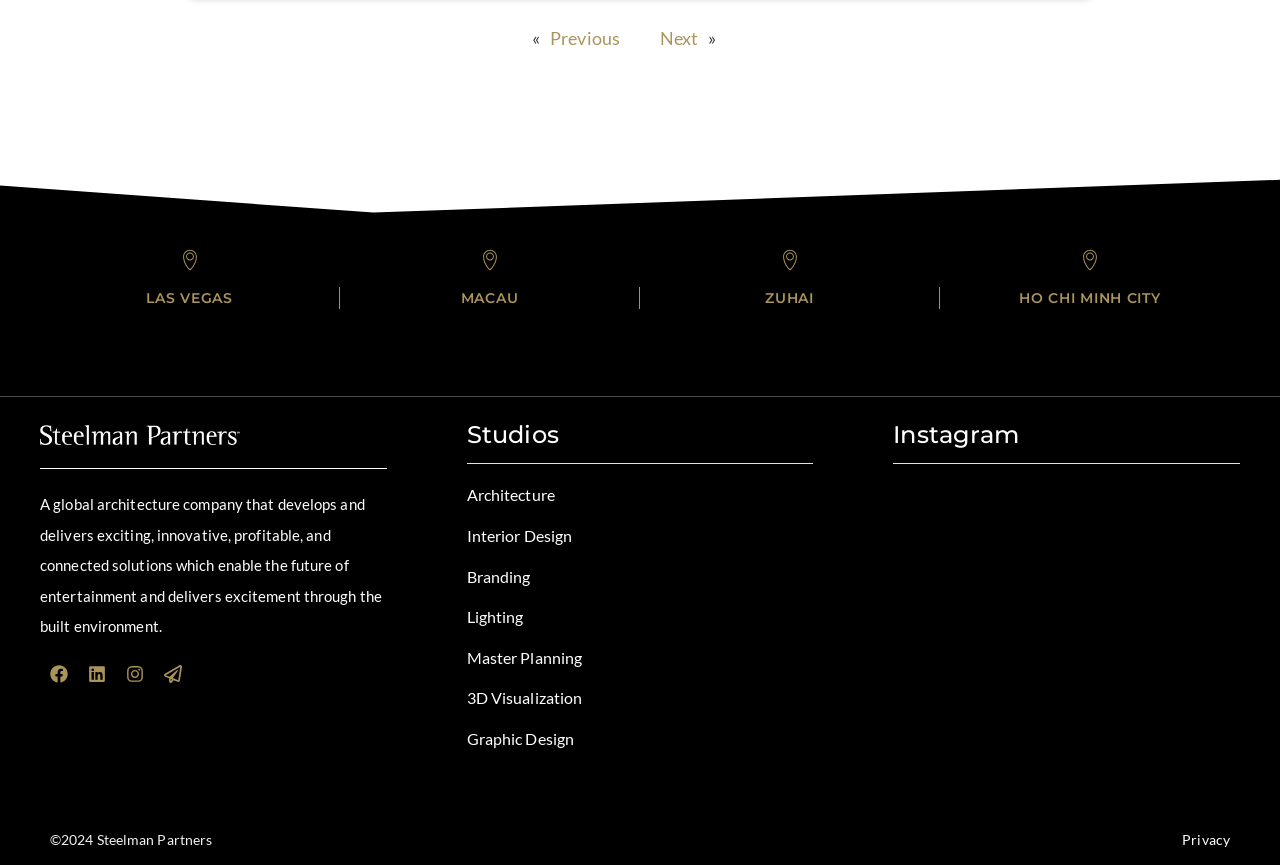Respond to the question below with a single word or phrase:
How many locations are listed on the webpage?

4